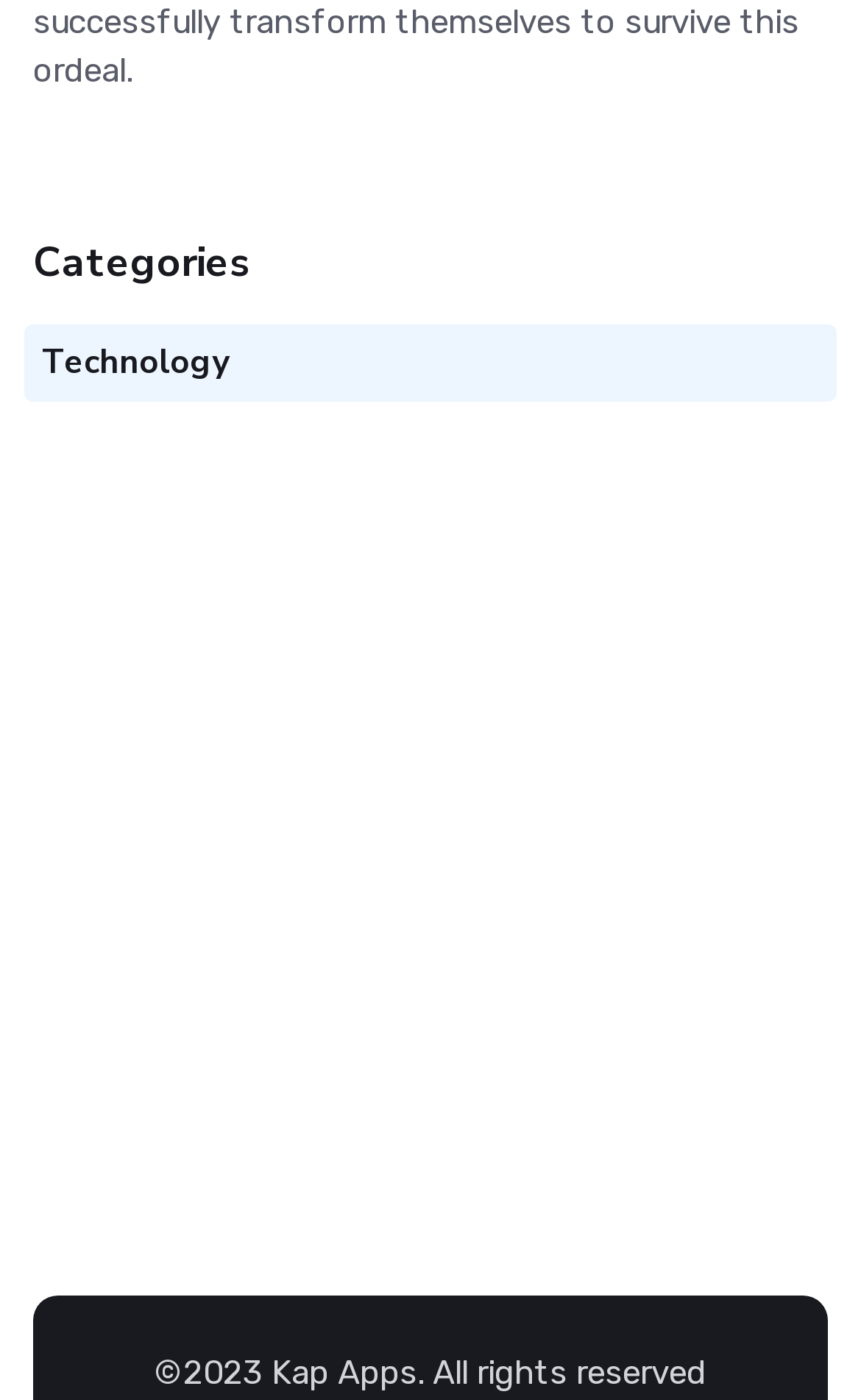What is the first category listed?
Using the visual information, reply with a single word or short phrase.

Technology